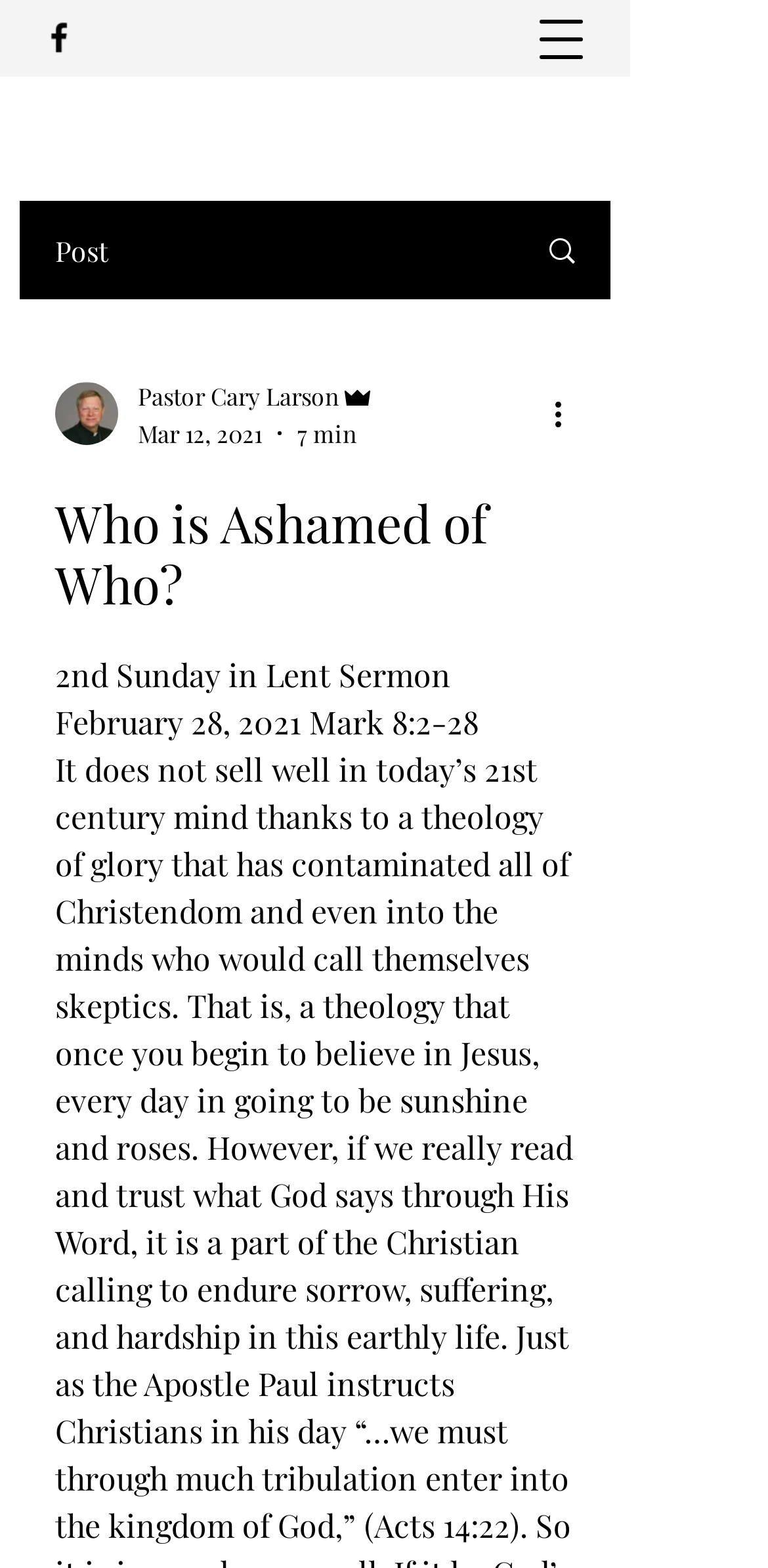Generate a comprehensive description of the contents of the webpage.

The webpage appears to be a blog post or sermon transcript. At the top left, there is a social bar with a Facebook link, accompanied by a Facebook icon. On the top right, there is a navigation menu button. Below the navigation menu button, there is a post title "Post" and a link with an image. 

To the left of the post title, there is a writer's picture, accompanied by the writer's name "Pastor Cary Larson" and their role "Admin". Below the writer's picture, there is a date "Mar 12, 2021" and a duration "7 min". 

On the right side of the writer's picture, there is a "More actions" button. Above the writer's picture, there is a heading "Who is Ashamed of Who?" in a larger font size. Below the heading, there is a sermon title "2nd Sunday in Lent Sermon February 28, 2021 Mark 8:2-28".